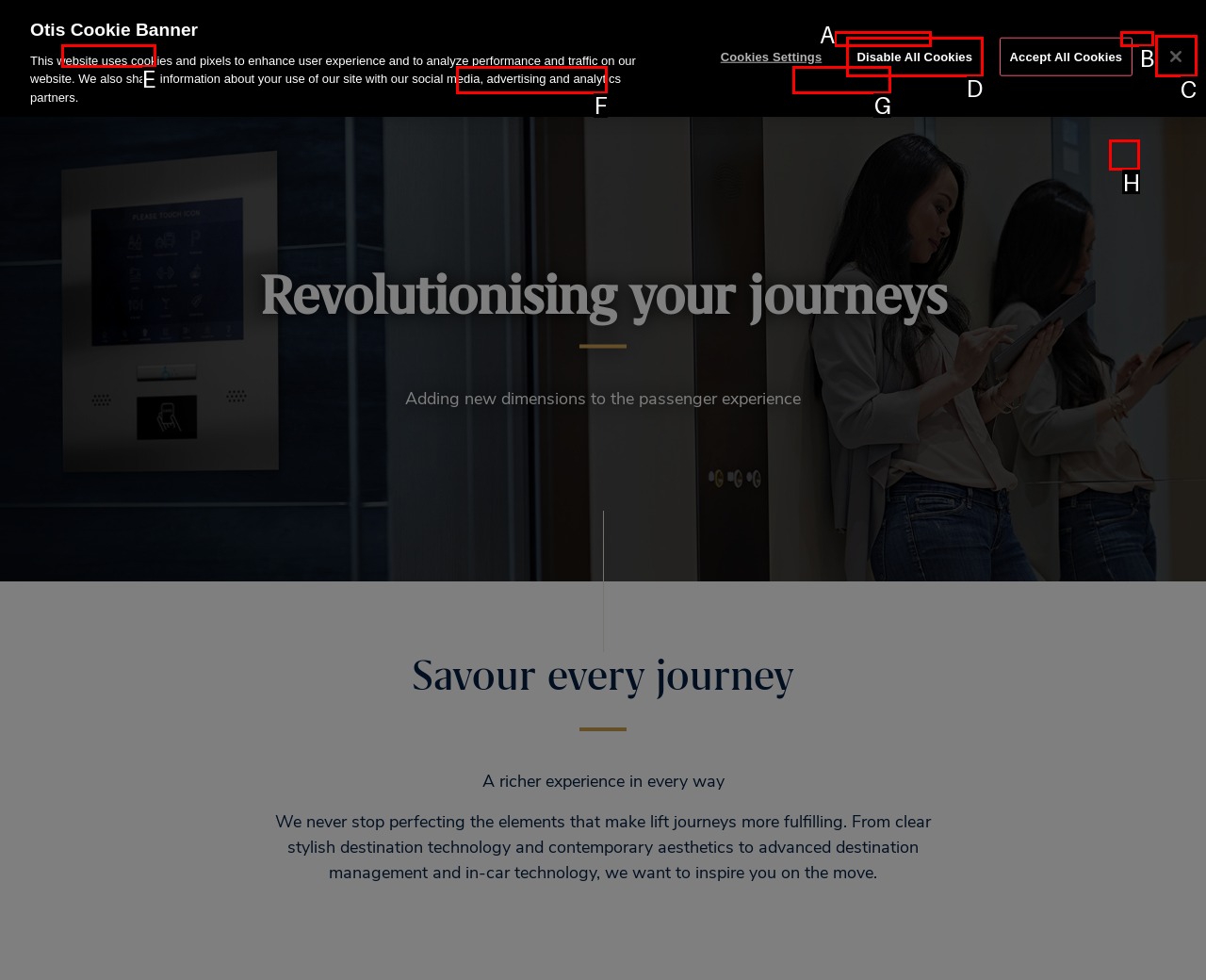For the instruction: Close the current page, which HTML element should be clicked?
Respond with the letter of the appropriate option from the choices given.

H